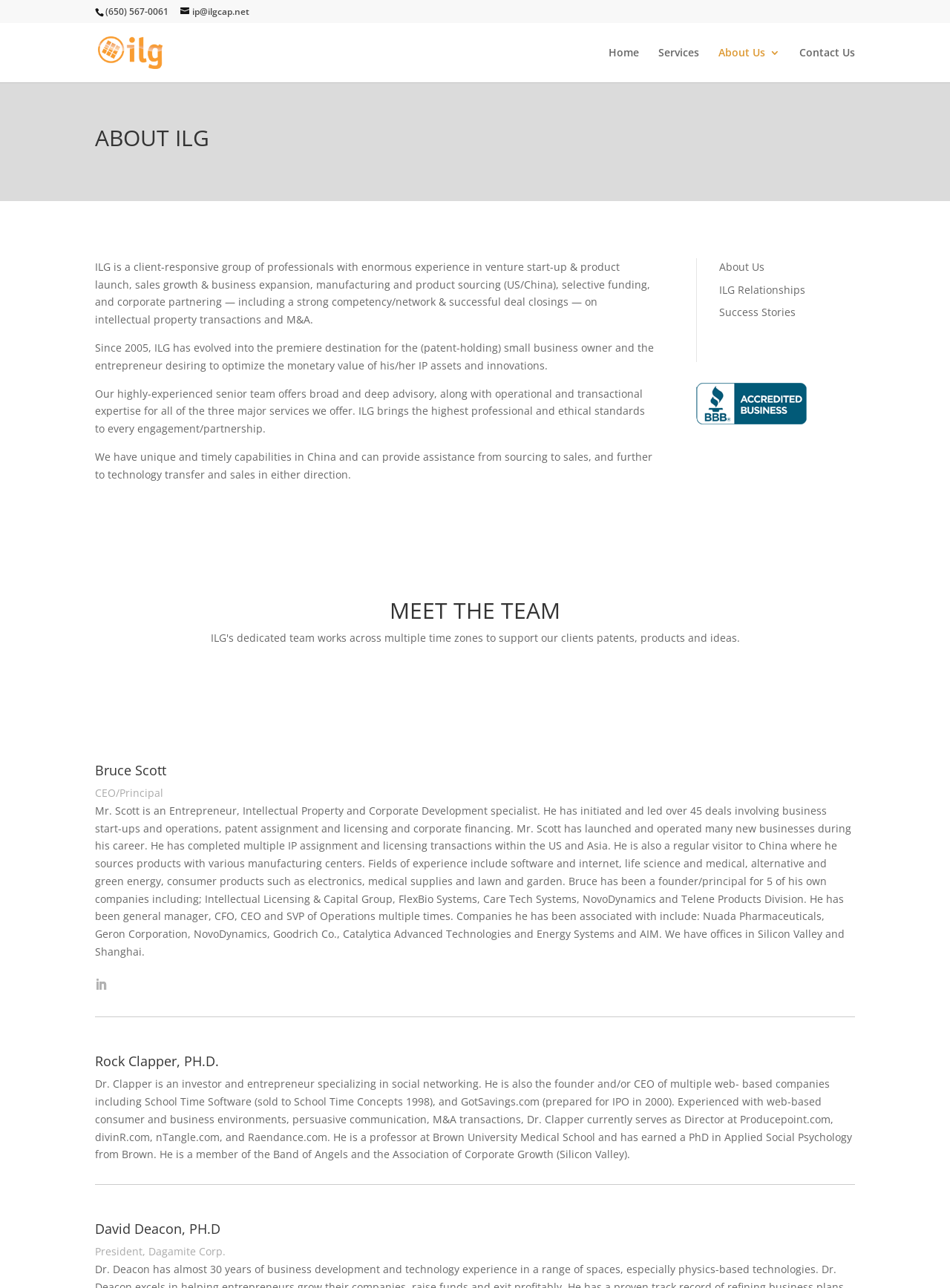What is the expertise of ILG?
Look at the image and answer the question using a single word or phrase.

venture start-up & product launch, sales growth & business expansion